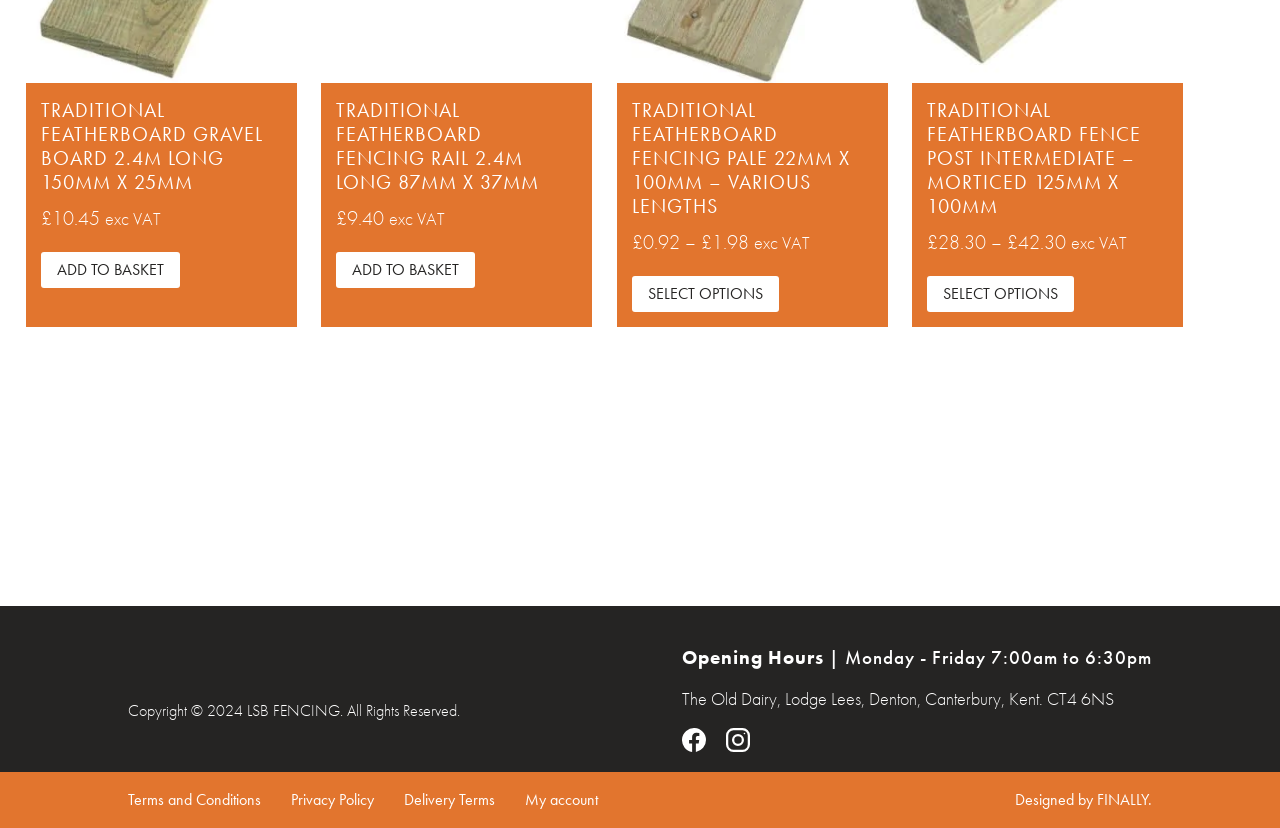Determine the bounding box coordinates of the clickable element to complete this instruction: "Add Traditional Featherboard Gravel Board to basket". Provide the coordinates in the format of four float numbers between 0 and 1, [left, top, right, bottom].

[0.032, 0.305, 0.14, 0.348]